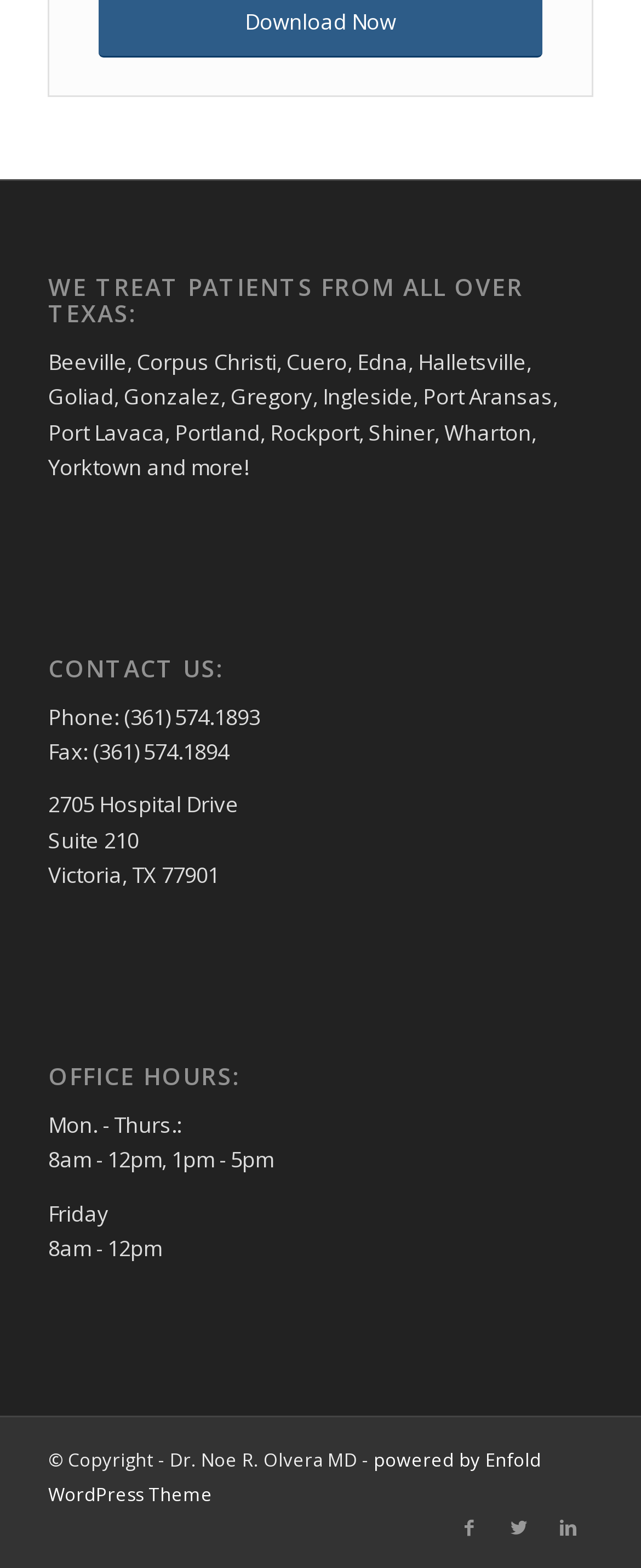What is the address of the medical practice?
Using the image, give a concise answer in the form of a single word or short phrase.

2705 Hospital Drive, Suite 210